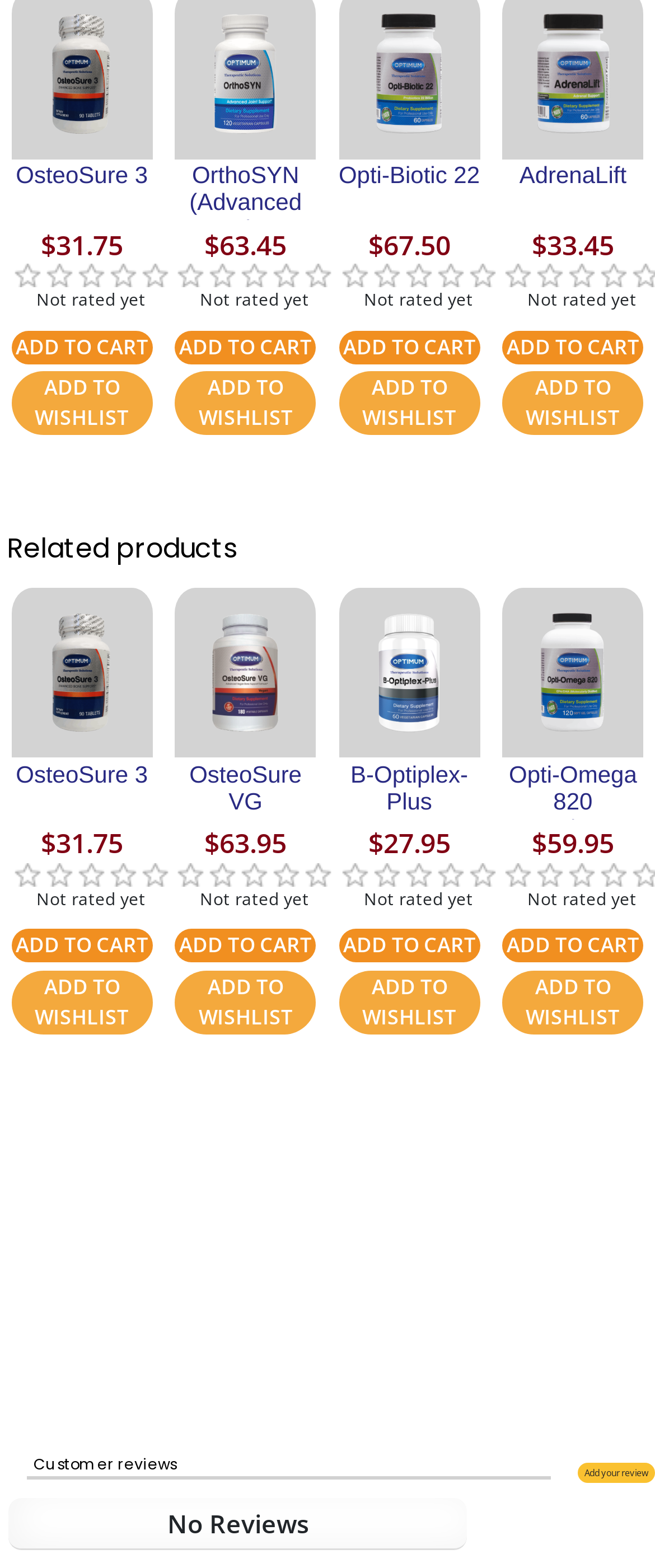How many reviews does OrthoSyn Advanced Joint Support Supplement have?
Using the visual information, answer the question in a single word or phrase.

0